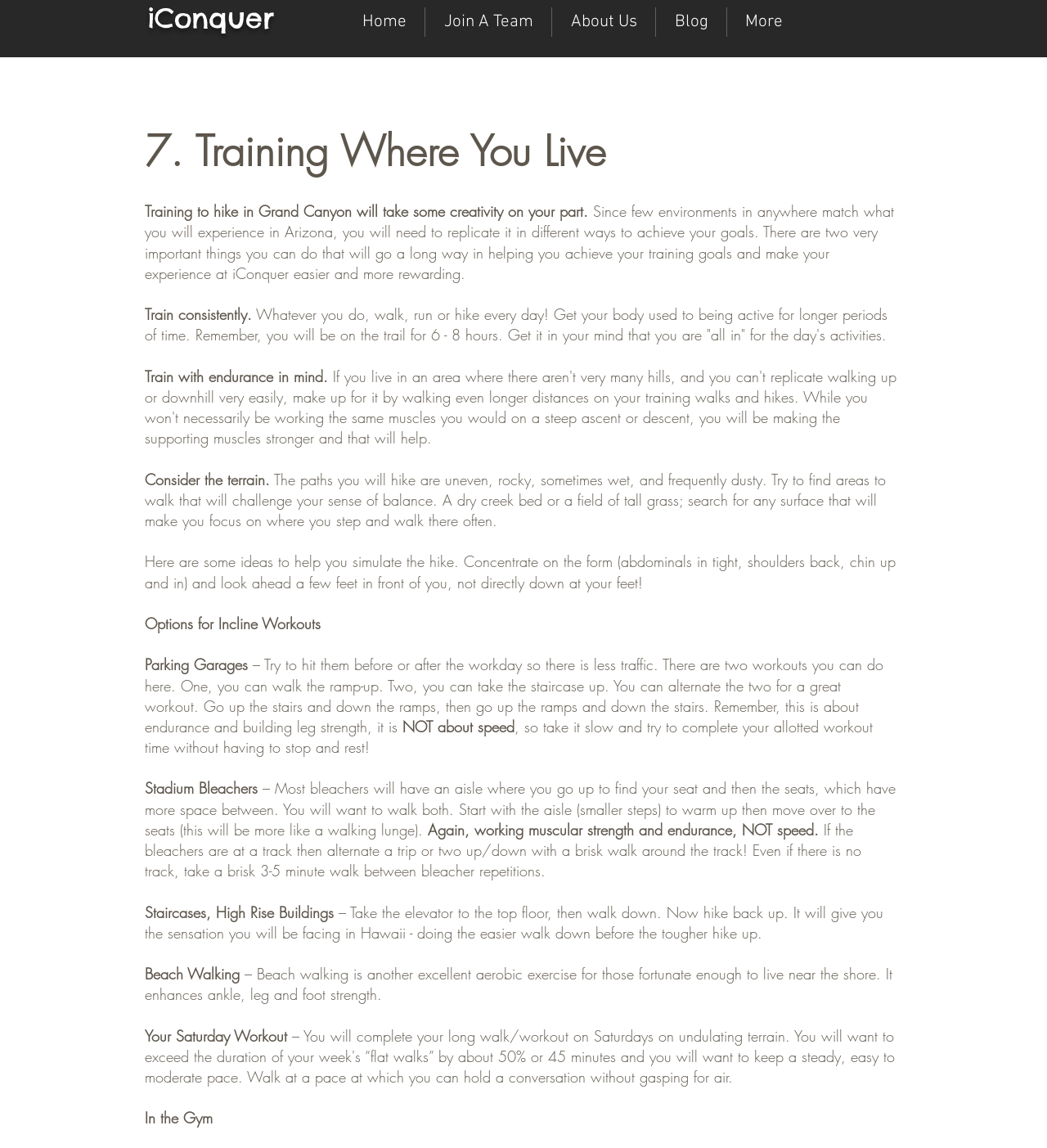Extract the bounding box coordinates for the UI element described by the text: "Home". The coordinates should be in the form of [left, top, right, bottom] with values between 0 and 1.

[0.328, 0.006, 0.405, 0.032]